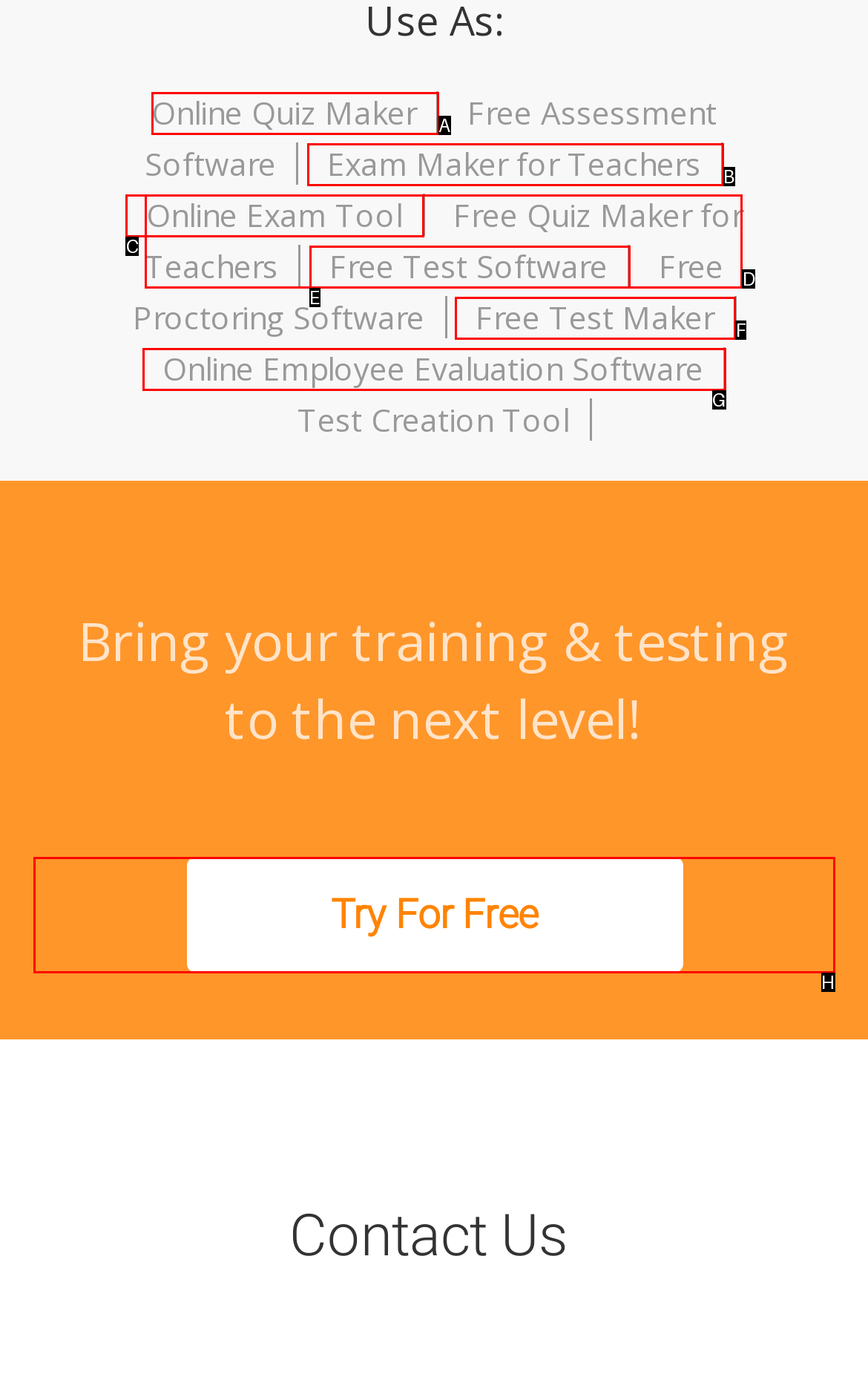Choose the option that matches the following description: Exam Maker for Teachers
Reply with the letter of the selected option directly.

B